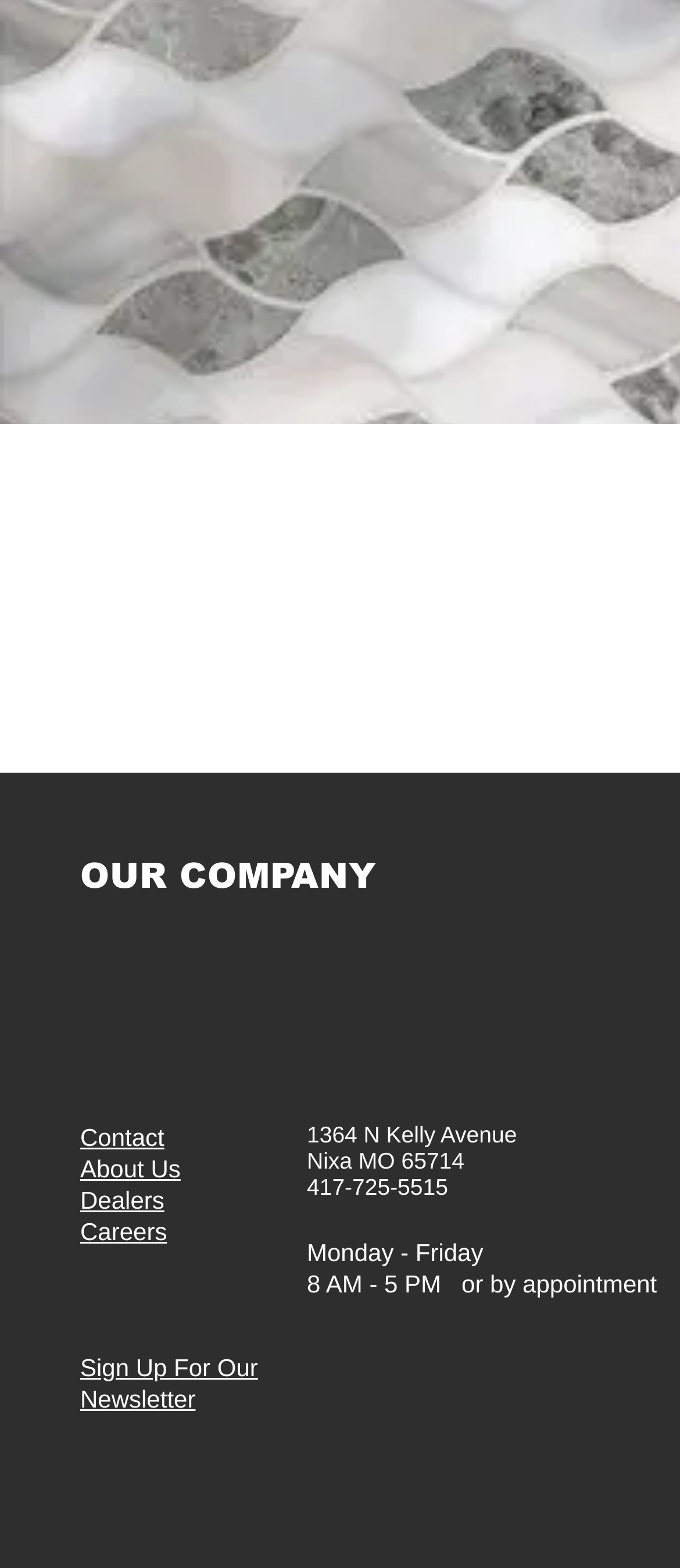Given the element description, predict the bounding box coordinates in the format (top-left x, top-left y, bottom-right x, bottom-right y), using floating point numbers between 0 and 1: About Us

[0.118, 0.736, 0.266, 0.754]